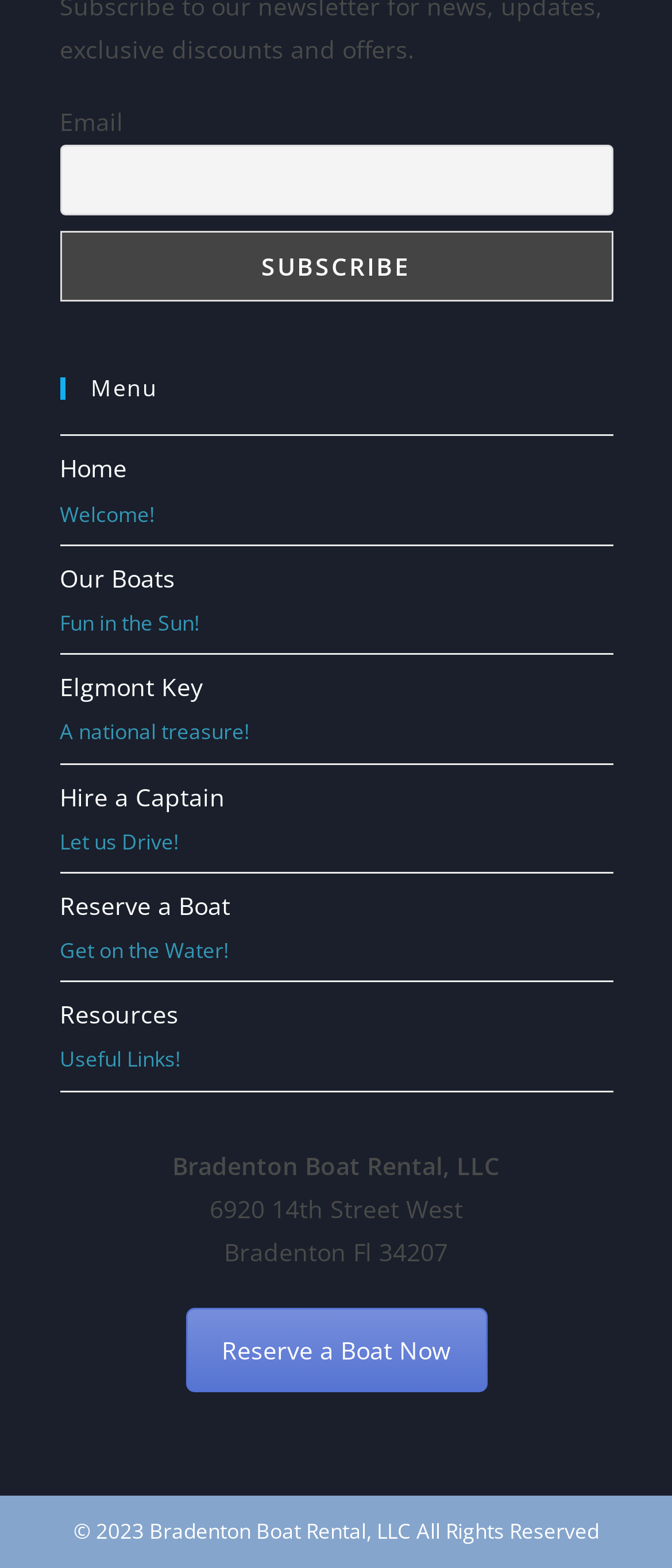Provide the bounding box coordinates for the area that should be clicked to complete the instruction: "Subscribe to newsletter".

[0.088, 0.148, 0.912, 0.193]